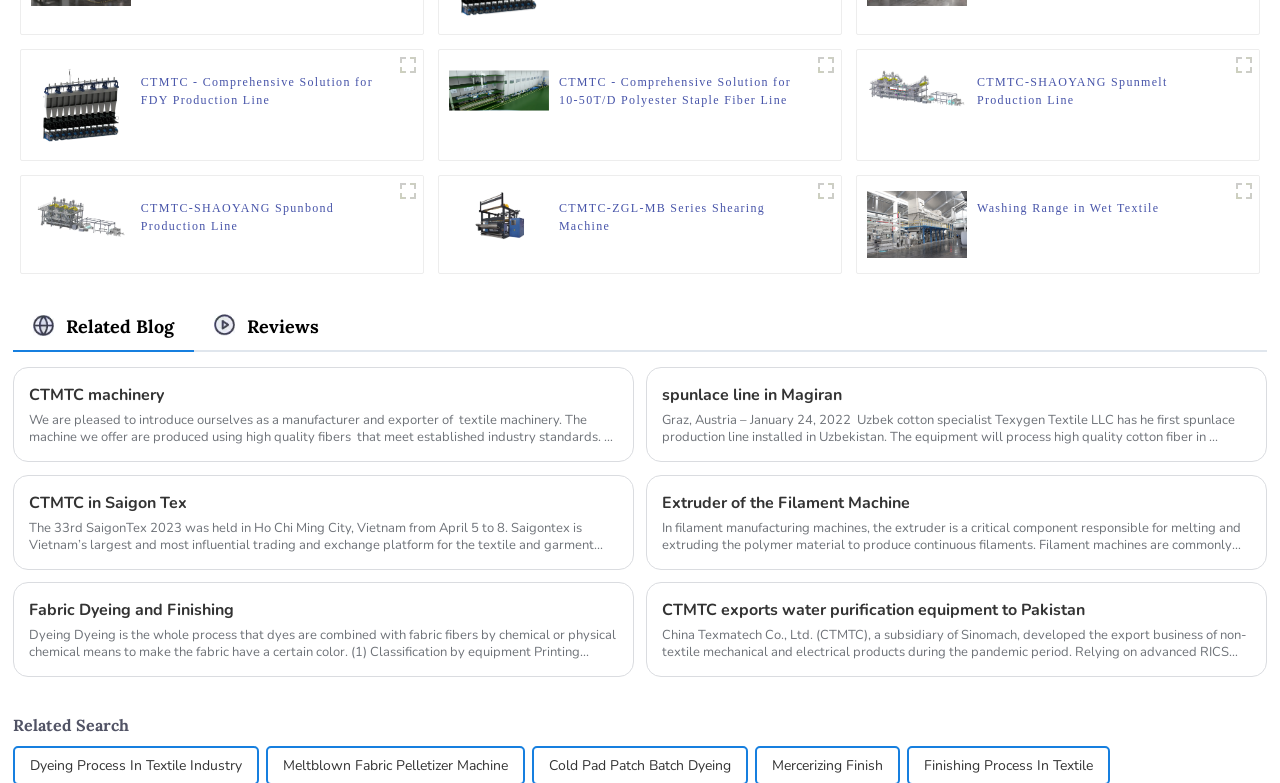Answer the following query with a single word or phrase:
What is the process of combining dyes with fabric fibers?

Dyeing